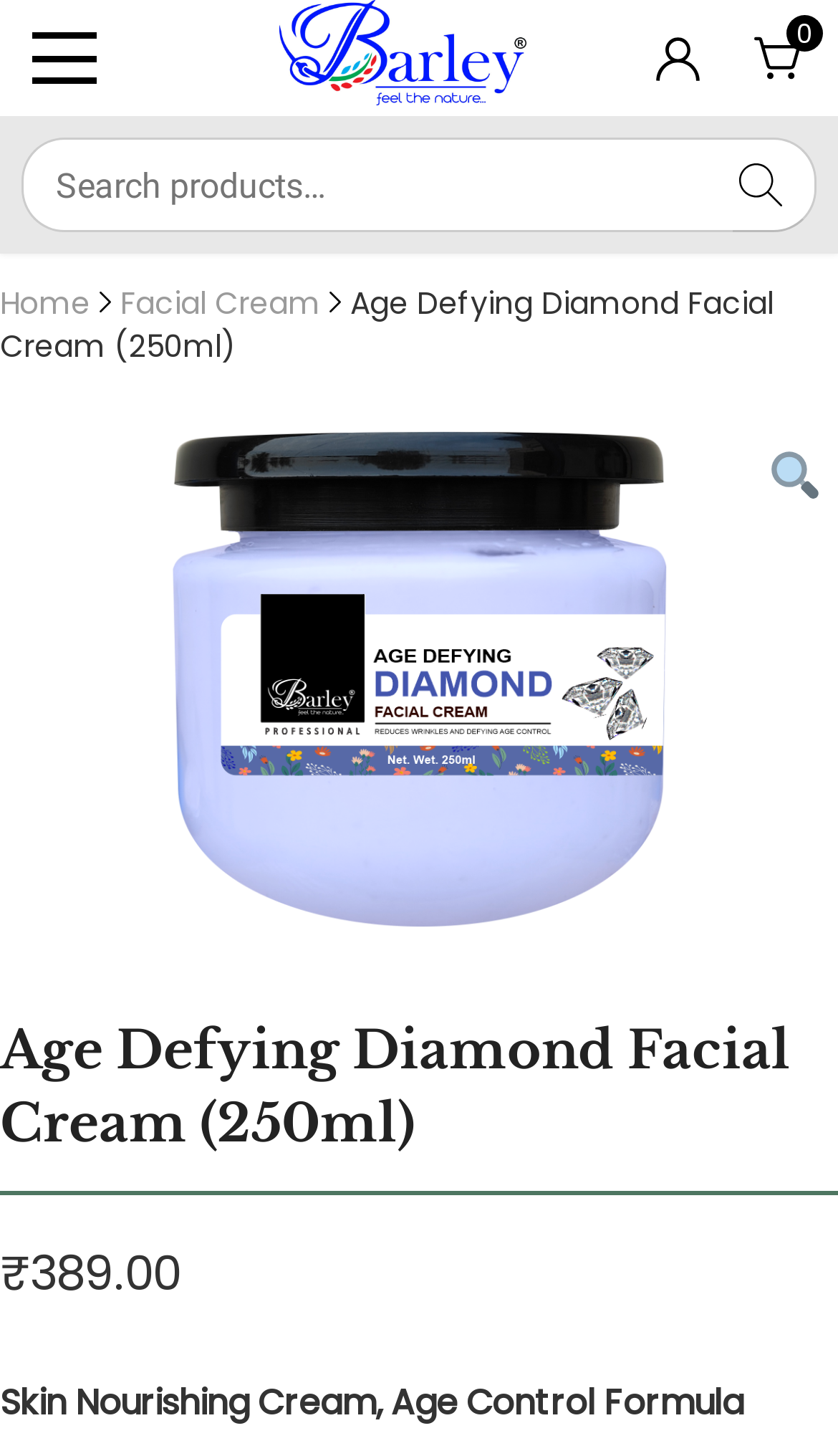Write an elaborate caption that captures the essence of the webpage.

This webpage is about a product, specifically the Age Defying Diamond Facial Cream (250ml) from Barley. At the top left, there is a primary menu button. Next to it, there is a search bar with a search button on the right side, accompanied by a magnifying glass icon. 

On the top right, there are three links: "Account", "0", and a link with no text. Each of these links has an associated image. Below these links, there is a horizontal section with links to "Home" and "Facial Cream", each accompanied by an image. 

The main content of the page is a large figure that takes up most of the screen, showcasing the product. Above this figure, there is a heading with the product name, and below it, there is a short description that reads "Skin Nourishing Cream, Age Control Formula". 

At the bottom left, there is a price section, displaying the price "₹389.00" in a large font. The overall layout is organized, with clear headings and concise text.